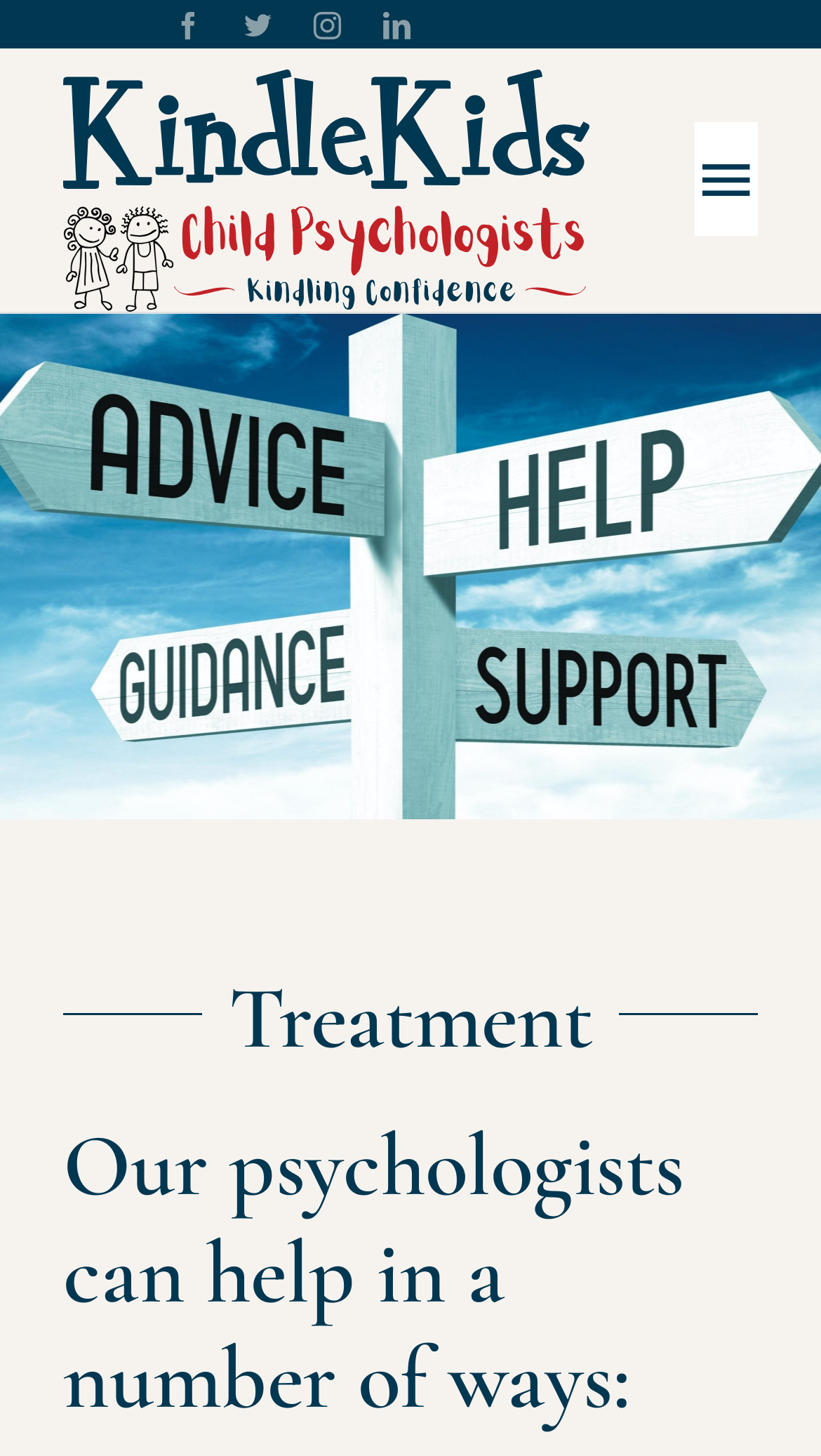Find the bounding box coordinates for the area that must be clicked to perform this action: "Open the menu".

[0.846, 0.084, 0.923, 0.163]